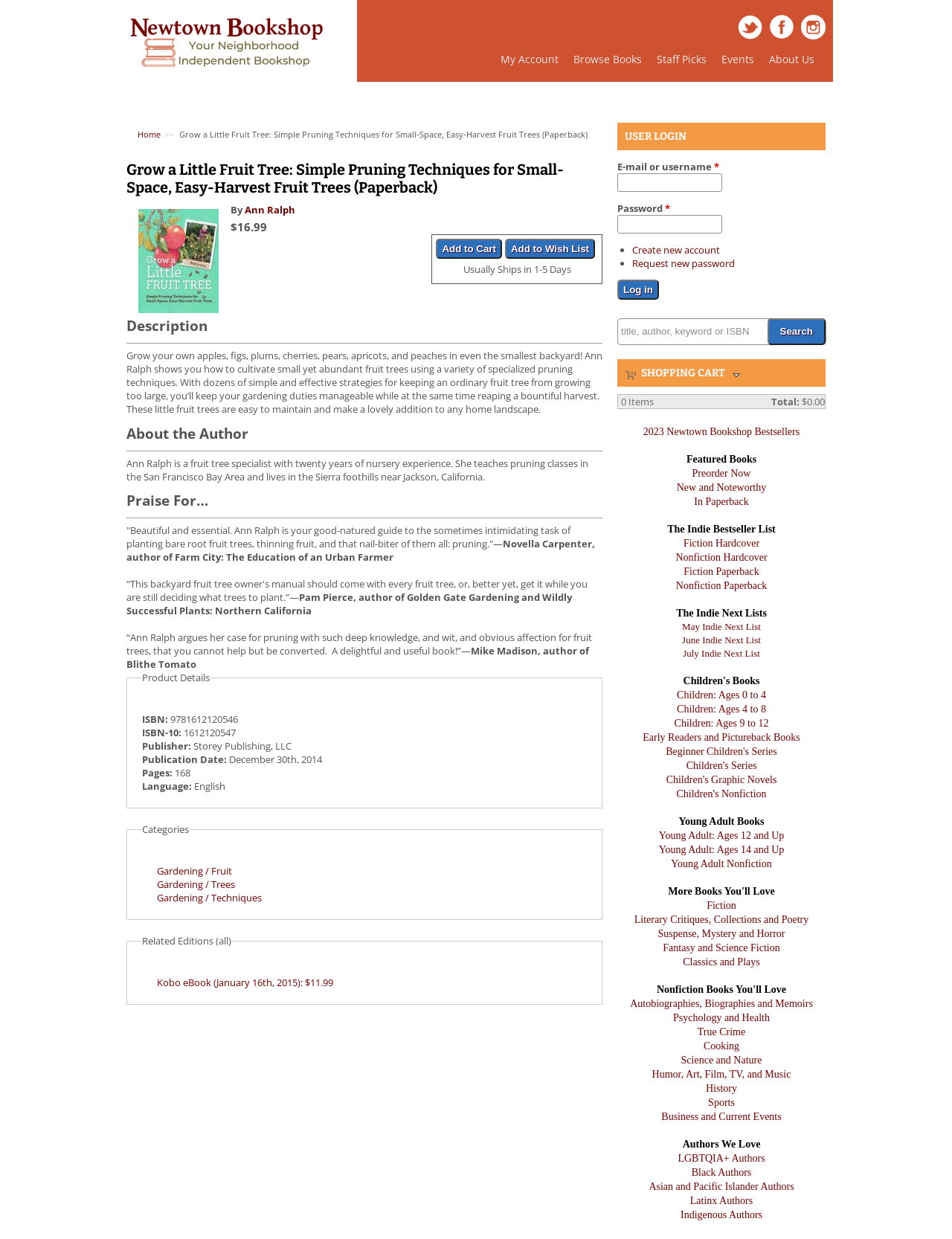Who is the author of the book?
Look at the image and answer with only one word or phrase.

Ann Ralph